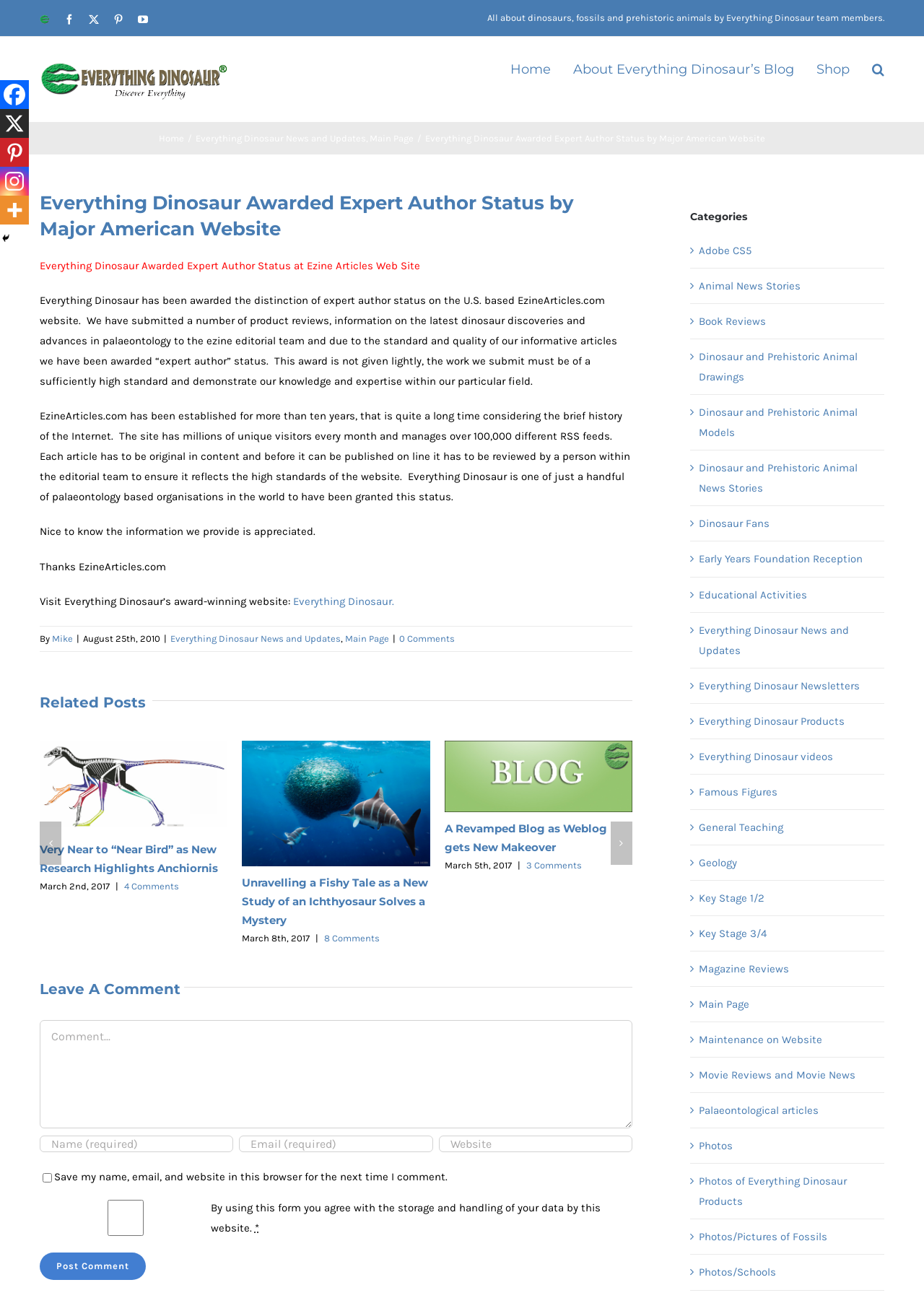Locate the bounding box coordinates of the element that needs to be clicked to carry out the instruction: "Visit the 'Everything Dinosaur' website". The coordinates should be given as four float numbers ranging from 0 to 1, i.e., [left, top, right, bottom].

[0.317, 0.458, 0.427, 0.468]